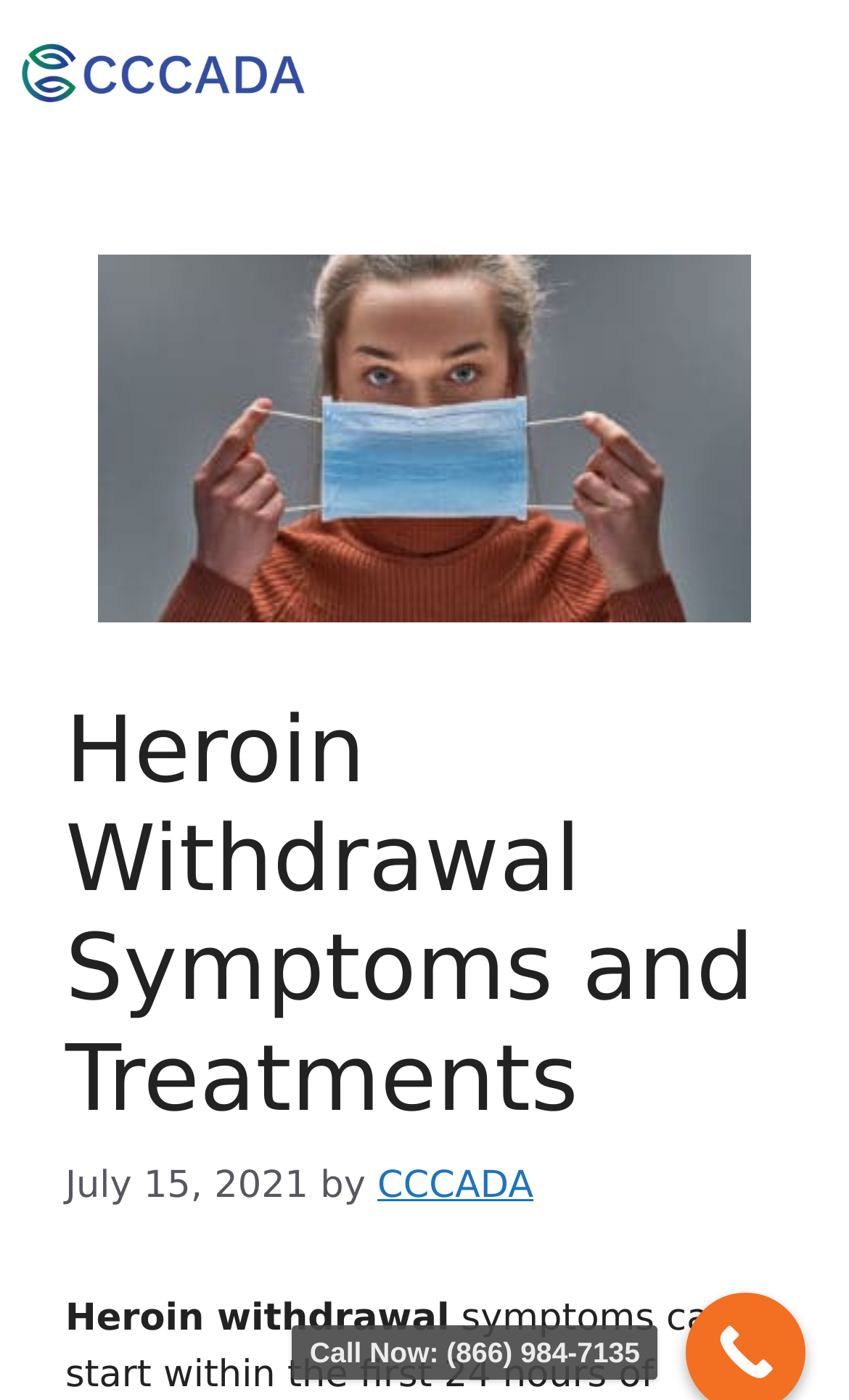Please specify the bounding box coordinates in the format (top-left x, top-left y, bottom-right x, bottom-right y), with values ranging from 0 to 1. Identify the bounding box for the UI component described as follows: alt="CCCADA"

[0.026, 0.036, 0.359, 0.067]